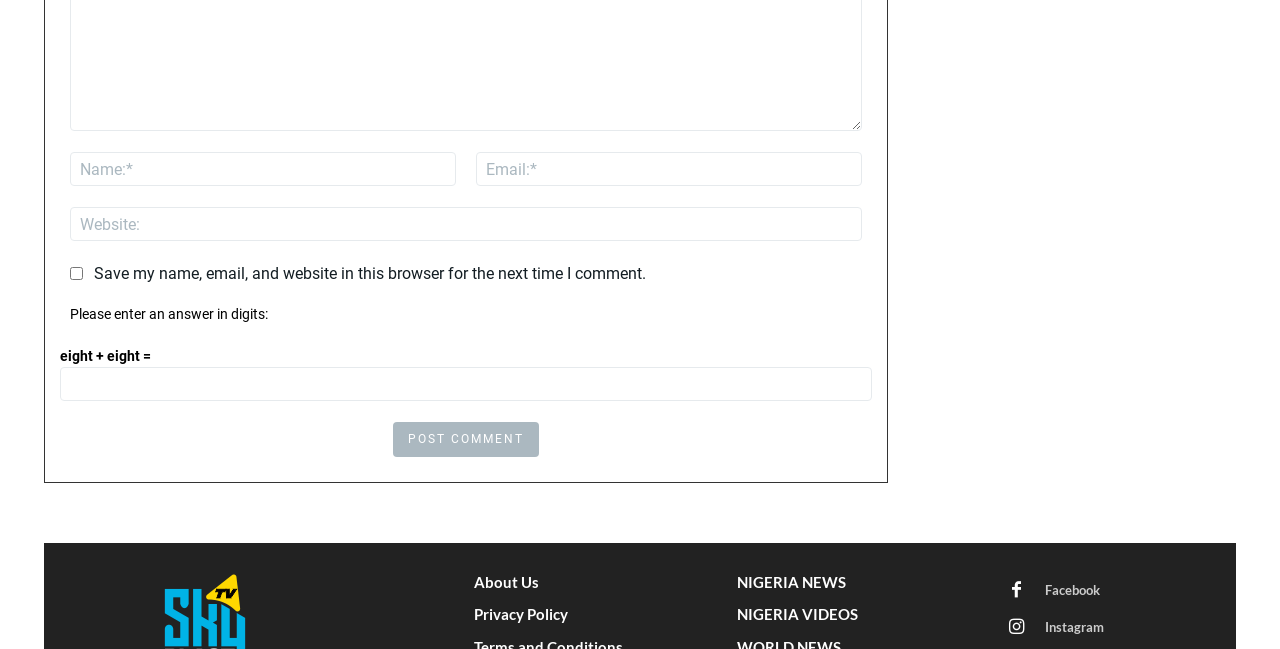Please find the bounding box coordinates in the format (top-left x, top-left y, bottom-right x, bottom-right y) for the given element description. Ensure the coordinates are floating point numbers between 0 and 1. Description: Facebook

[0.78, 0.883, 0.808, 0.938]